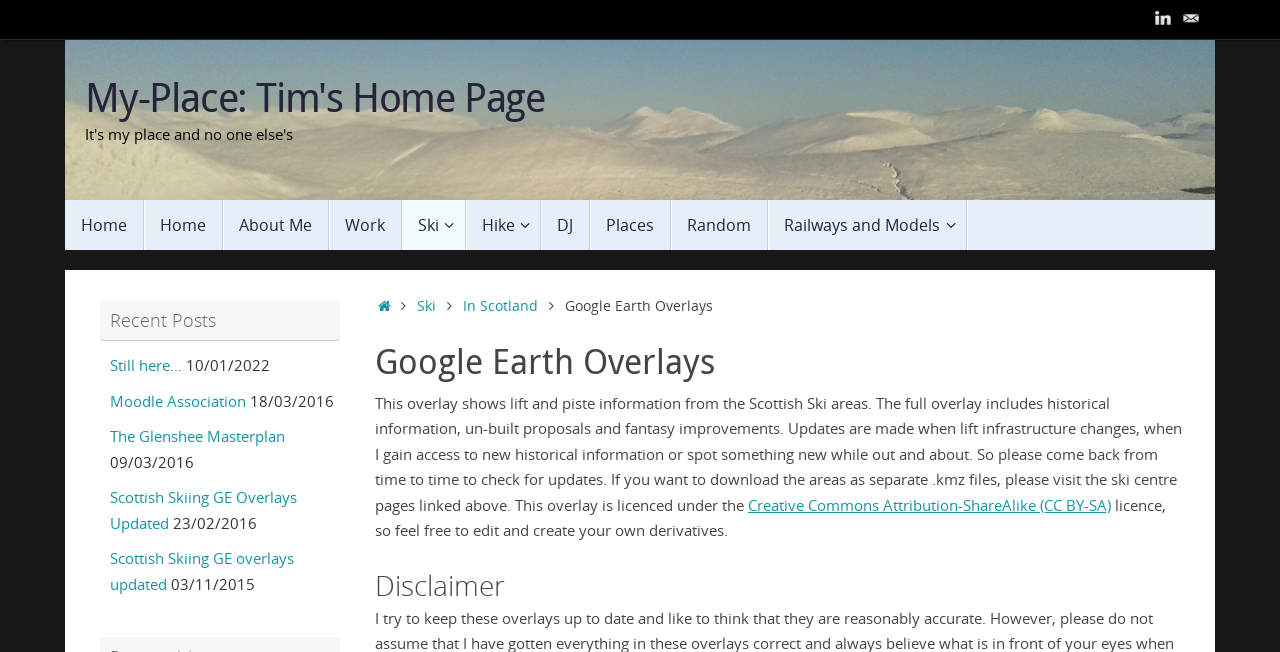Using the provided element description "May 2, 2022", determine the bounding box coordinates of the UI element.

None